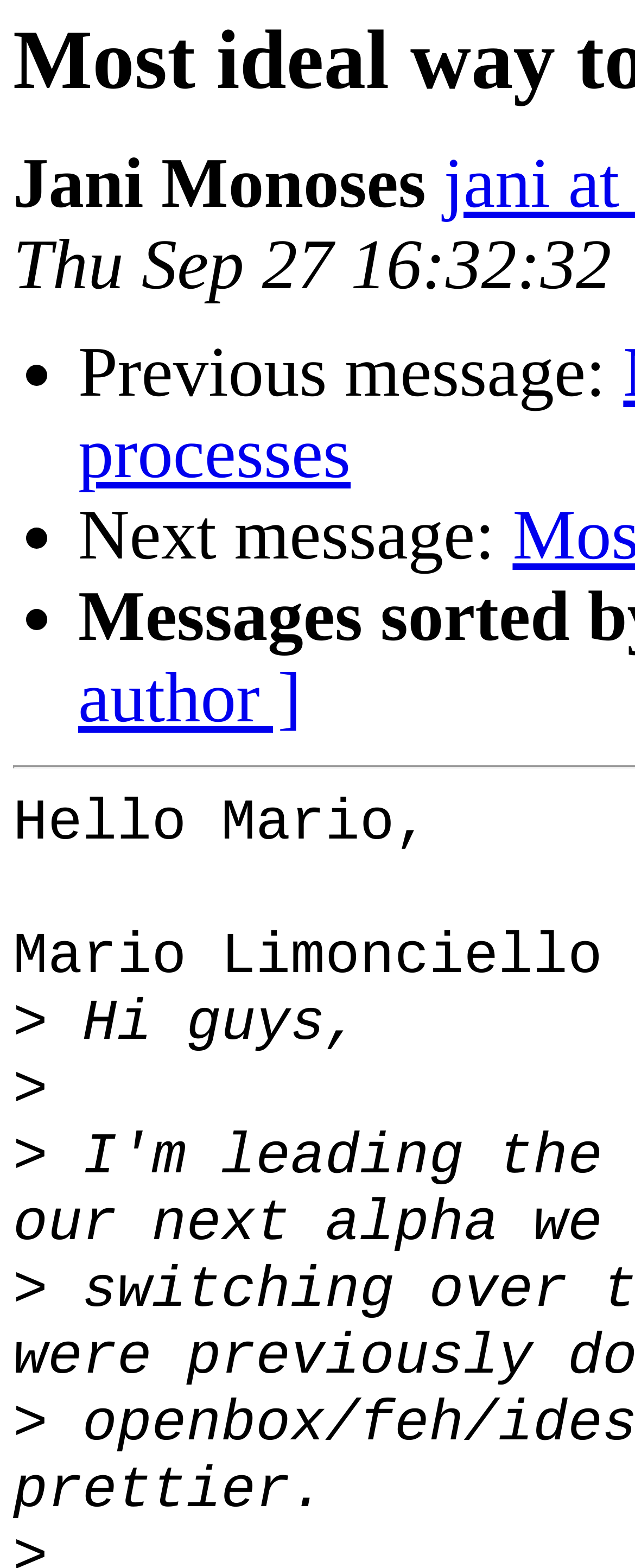Please determine the heading text of this webpage.

Most ideal way to autostart processes